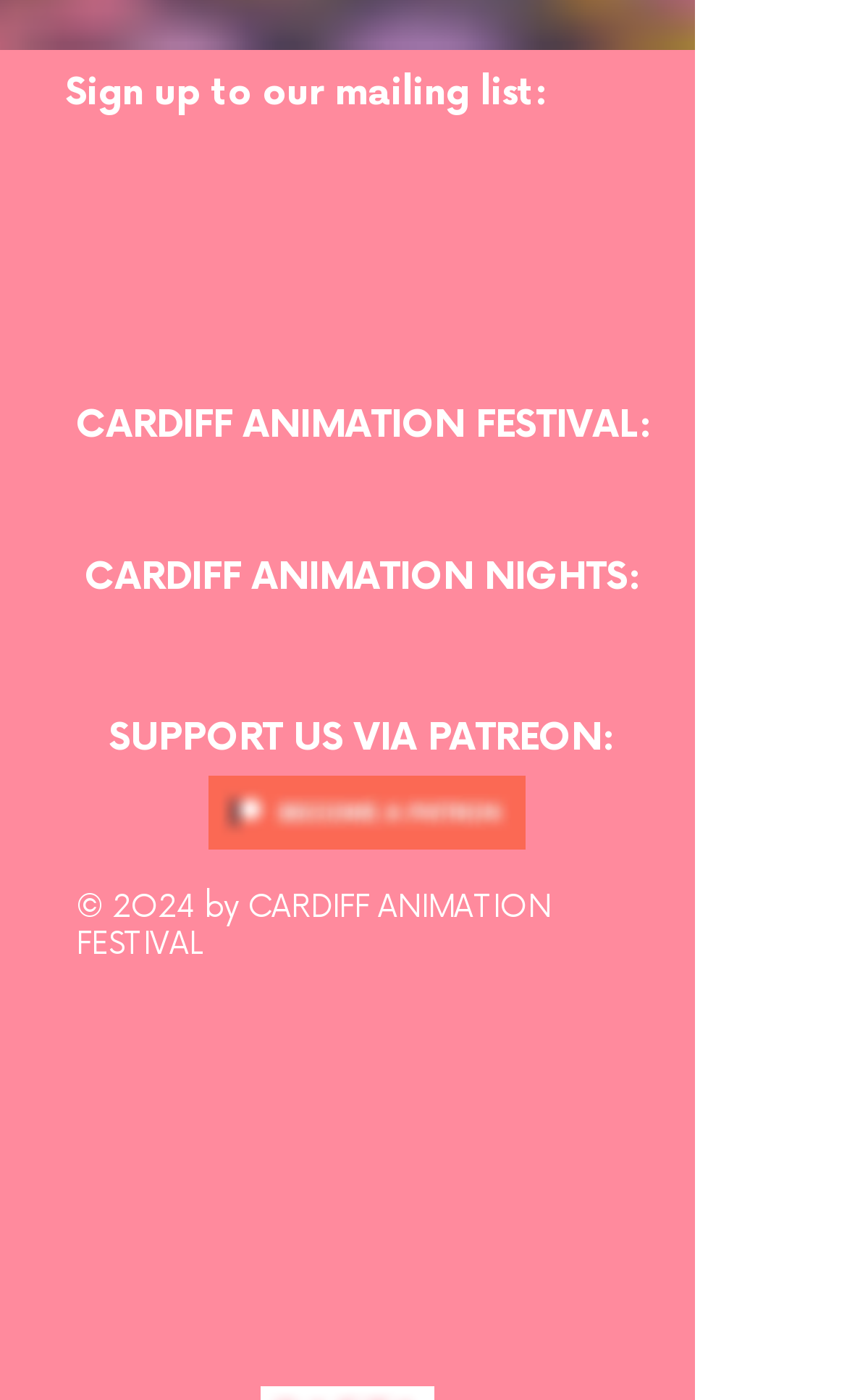Respond concisely with one word or phrase to the following query:
How many social media links are there?

8